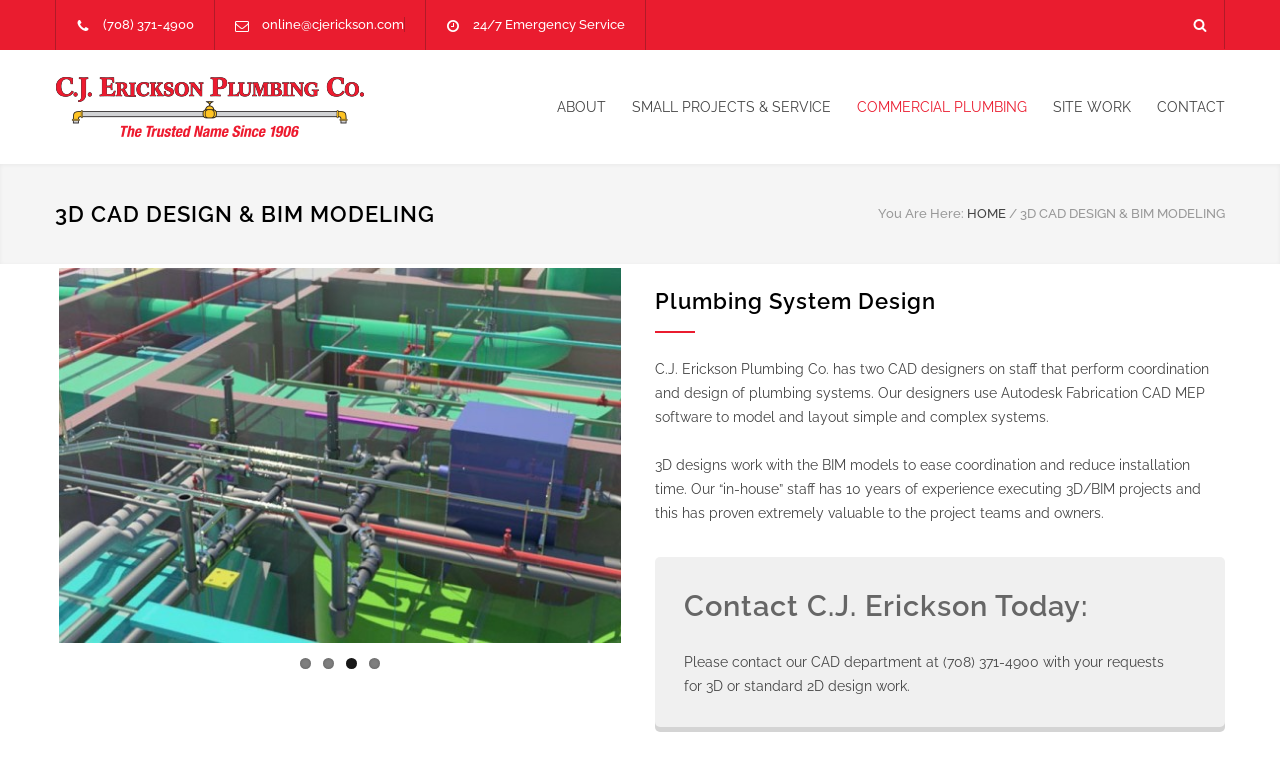Indicate the bounding box coordinates of the element that needs to be clicked to satisfy the following instruction: "View commercial plumbing services". The coordinates should be four float numbers between 0 and 1, i.e., [left, top, right, bottom].

[0.649, 0.107, 0.802, 0.168]